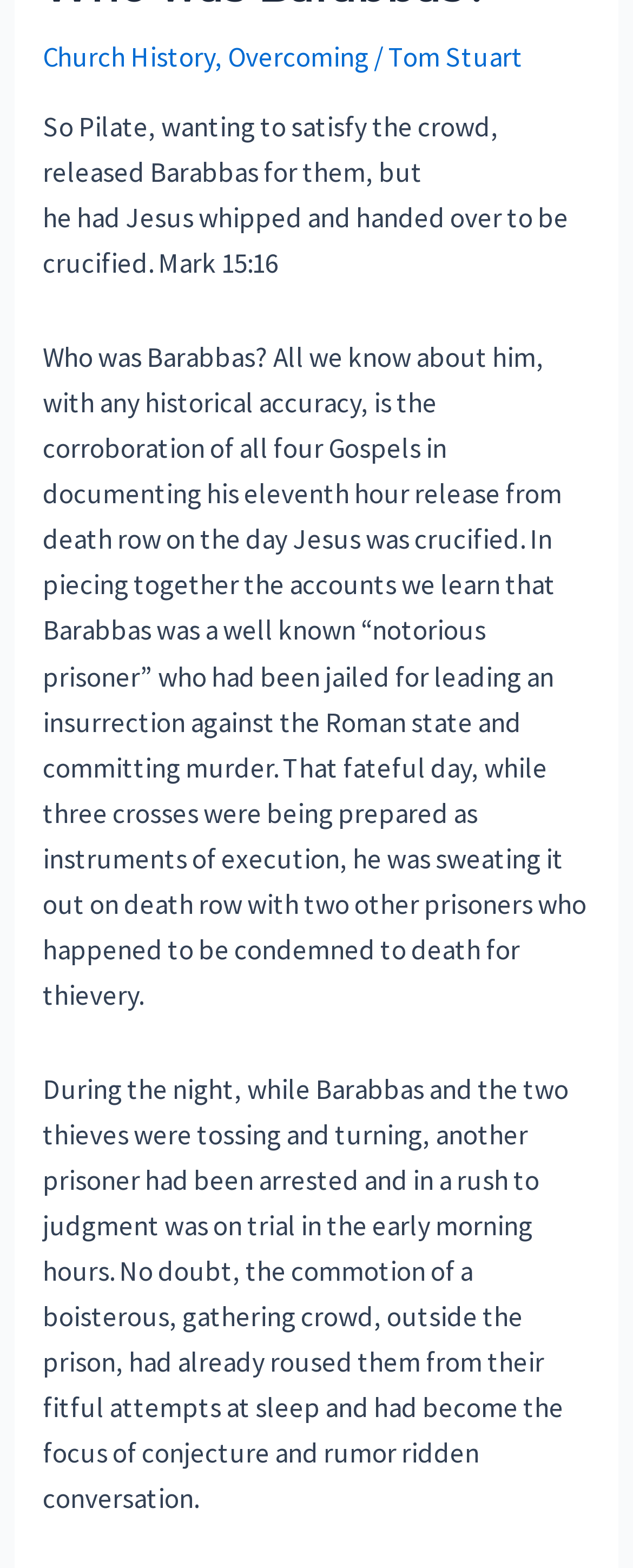Identify the bounding box of the UI element that matches this description: "Tom Stuart".

[0.613, 0.024, 0.826, 0.047]